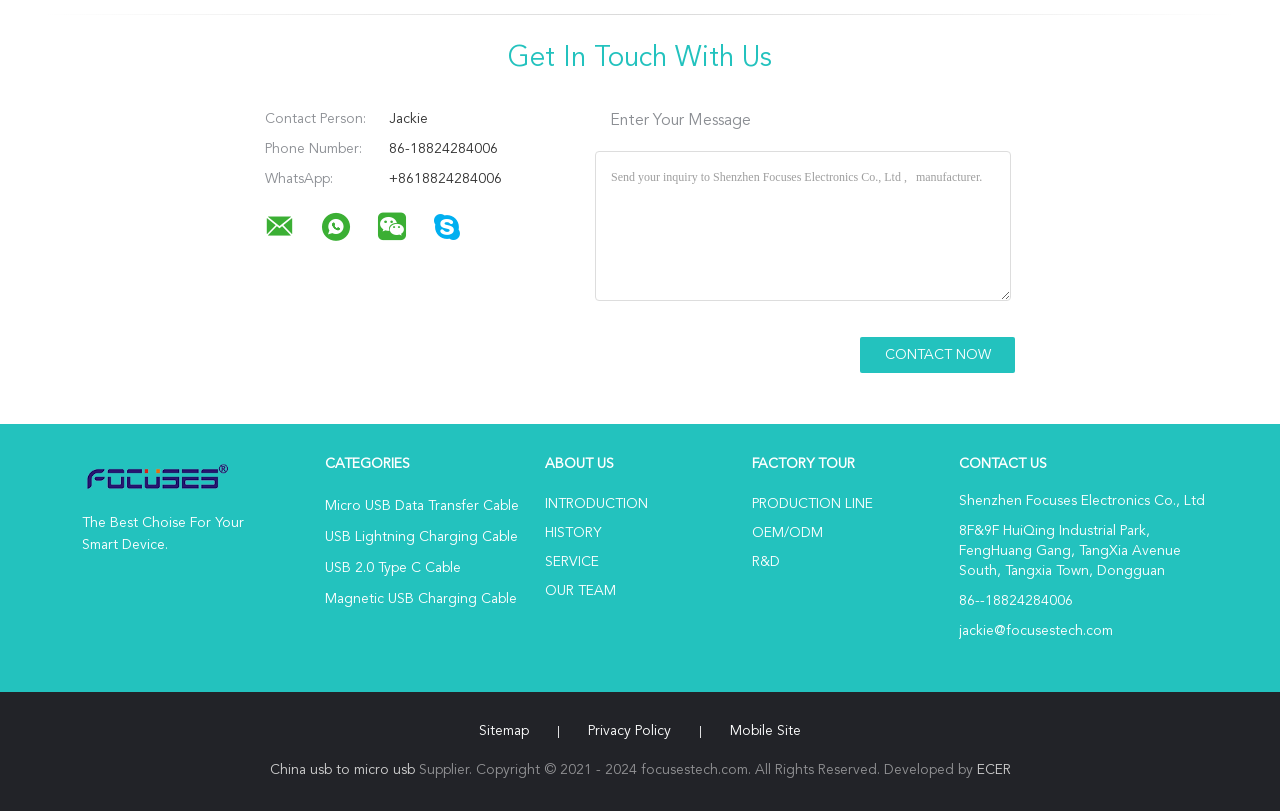What types of cables are mentioned on the webpage?
We need a detailed and exhaustive answer to the question. Please elaborate.

I found the types of cables by looking at the categories section, where they are listed as links. The categories include 'Micro USB Data Transfer Cable', 'USB Lightning Charging Cable', 'USB 2.0 Type C Cable', and 'Magnetic USB Charging Cable'.